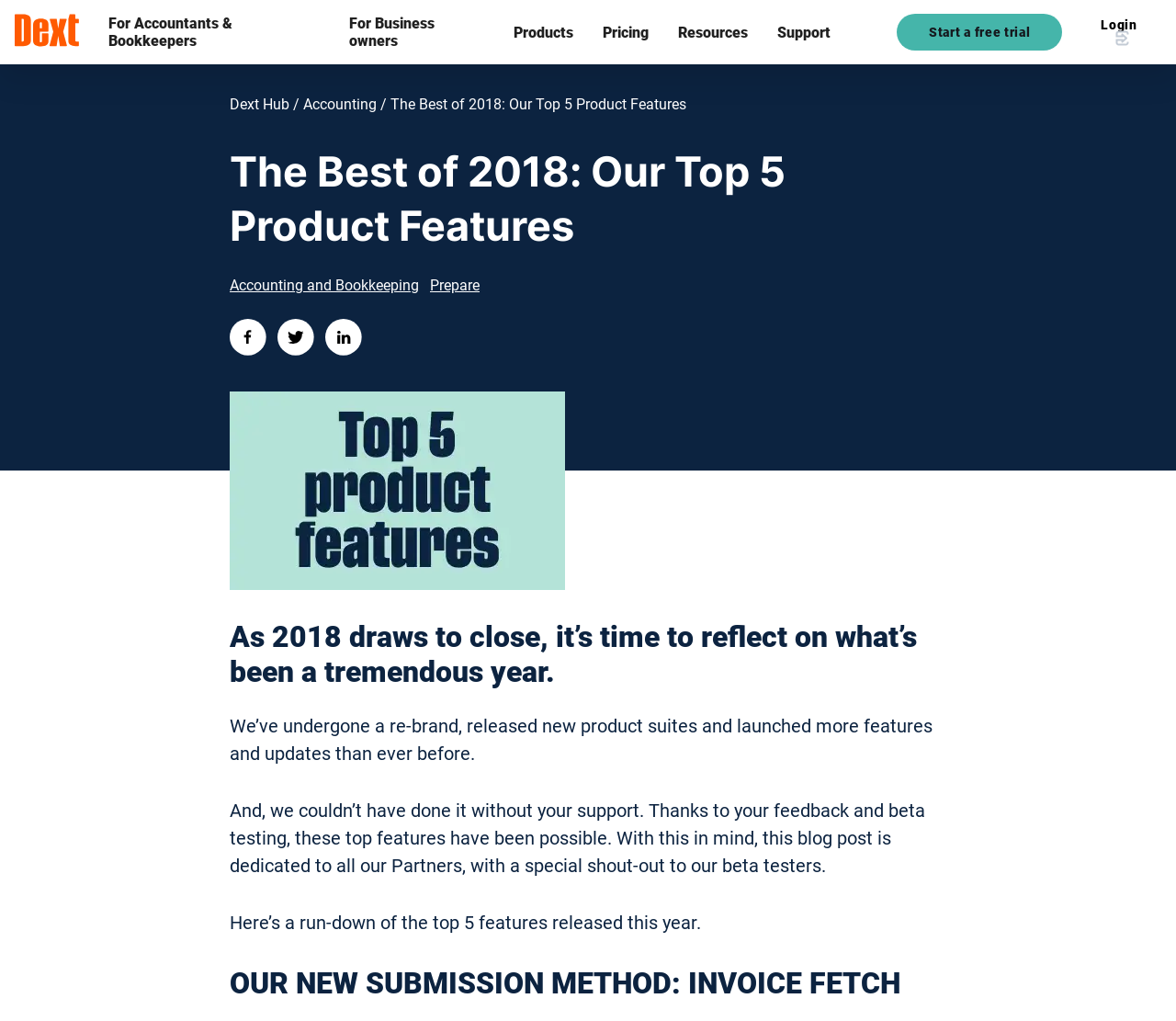Predict the bounding box coordinates of the area that should be clicked to accomplish the following instruction: "View 'Recent updates & releases'". The bounding box coordinates should consist of four float numbers between 0 and 1, i.e., [left, top, right, bottom].

[0.418, 0.409, 0.682, 0.429]